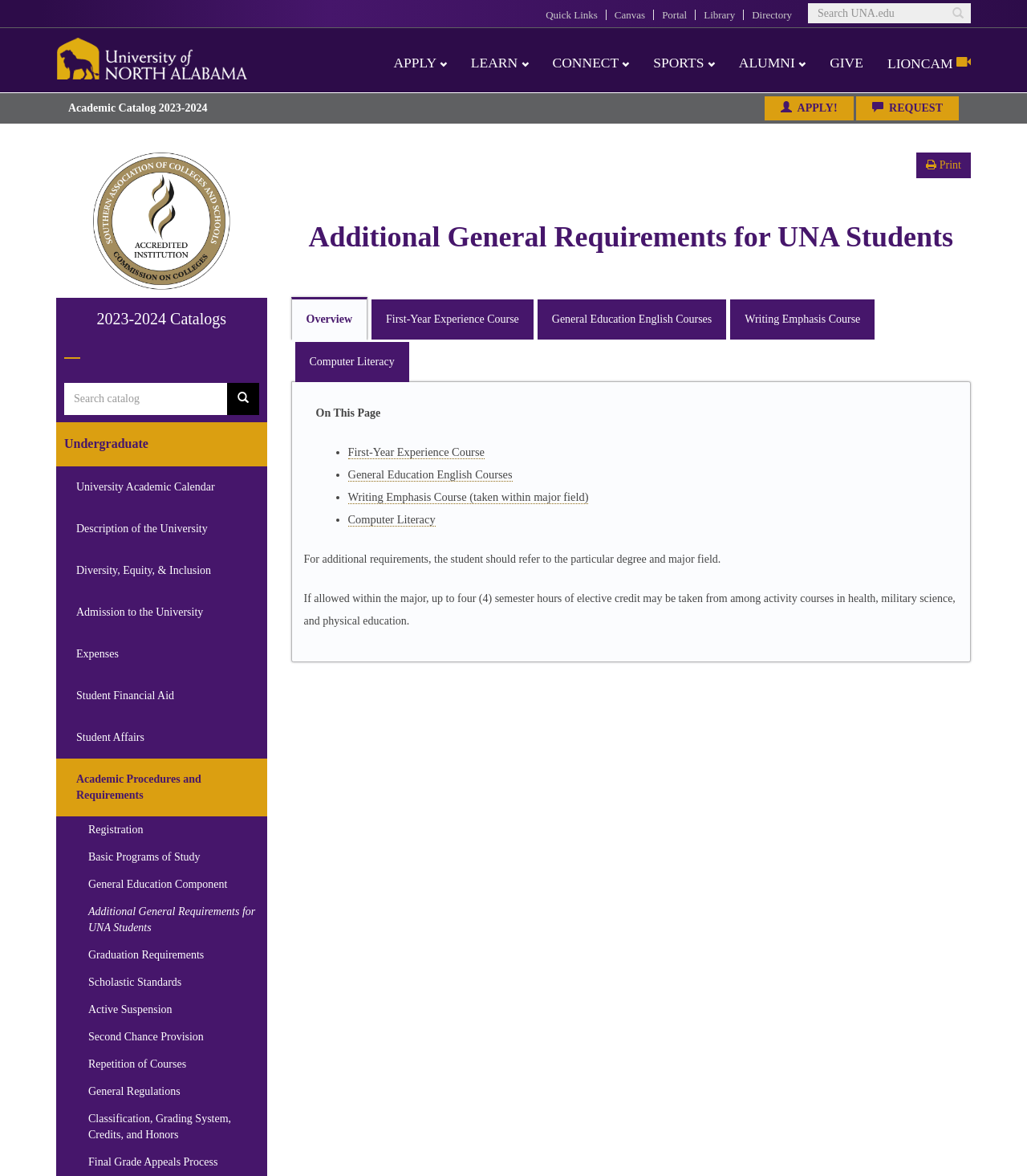Present a detailed account of what is displayed on the webpage.

The webpage is about the University of North Alabama's academic catalog, specifically the additional general requirements for UNA students. At the top, there is a navigation menu with links to "Utility", "Canvas", "Portal", "Library", and "Directory". Next to it is a search bar with a "Go" button. 

Below the navigation menu, there is a heading that reads "University of North Alabama" and a link to the university's homepage. 

The main content of the page is divided into two sections. On the left, there is a list of links to various academic catalogs, including undergraduate and graduate catalogs, as well as links to specific sections such as "Admission to the University", "Expenses", and "Student Financial Aid". 

On the right, there is a tabbed section with five tabs: "Overview", "First-Year Experience Course", "General Education English Courses", "Writing Emphasis Course", and "Computer Literacy". The "Overview" tab is selected by default and displays a list of links to the other tabs, as well as some general information about the additional general requirements for UNA students. 

At the bottom of the page, there is a "Print" button and a heading that reads "Additional General Requirements for UNA Students".